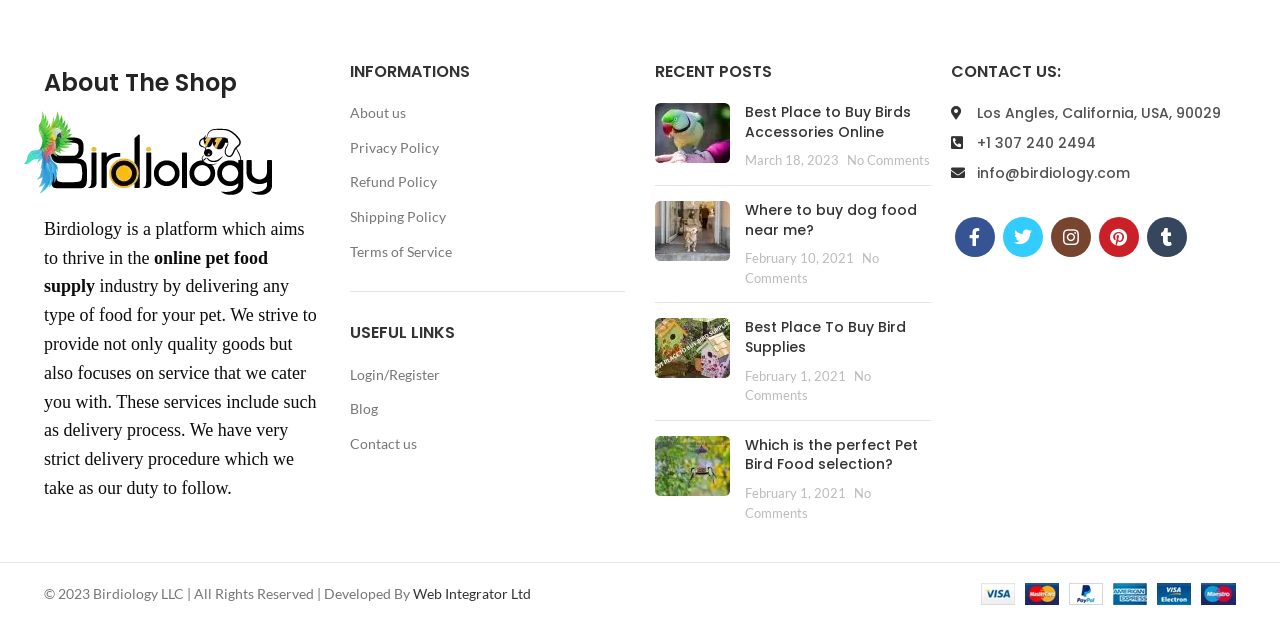Identify the bounding box coordinates of the region I need to click to complete this instruction: "Login or register".

[0.273, 0.583, 0.345, 0.615]